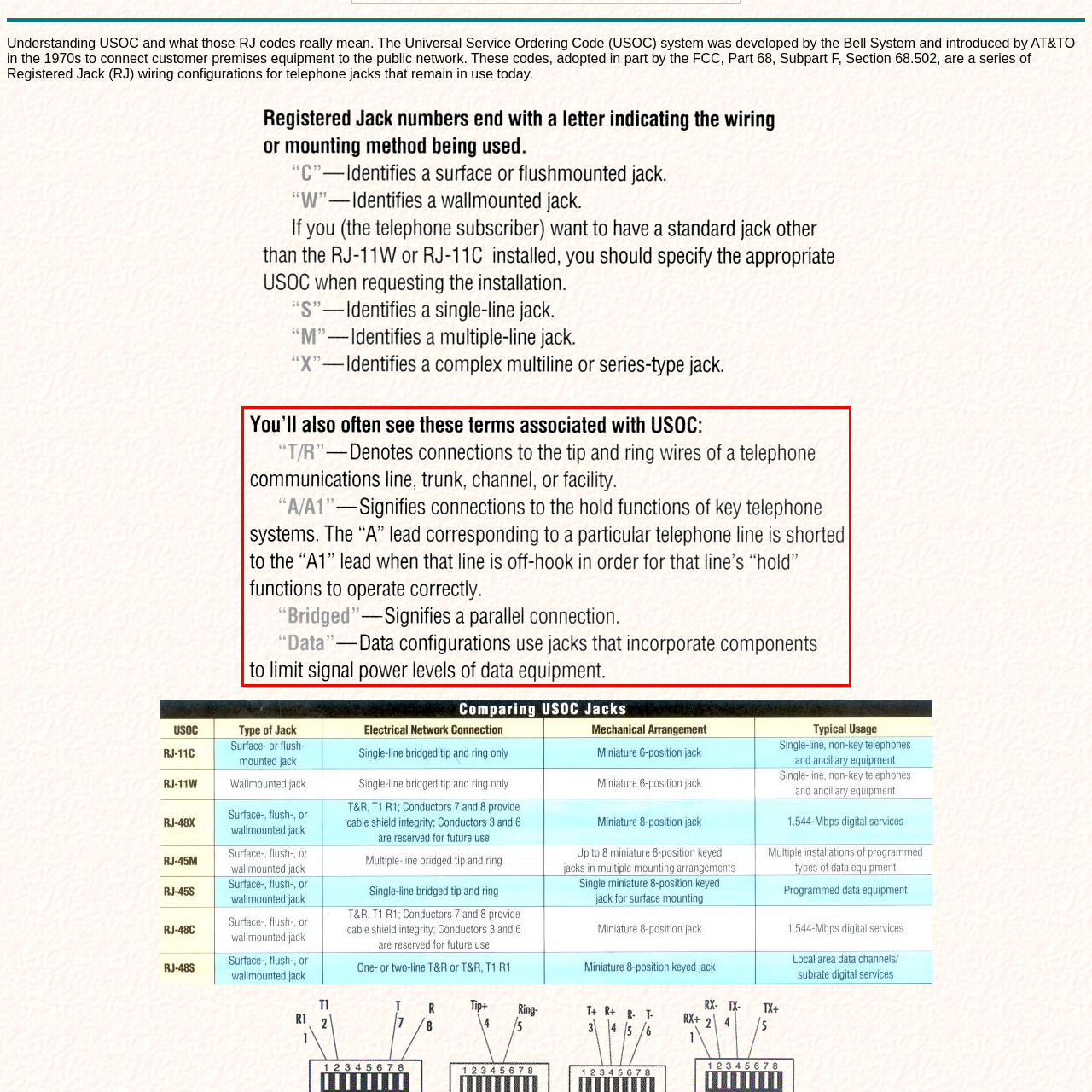Inspect the picture enclosed by the red border, What is the main context of the image? Provide your answer as a single word or phrase.

Telecommunications wiring and connections